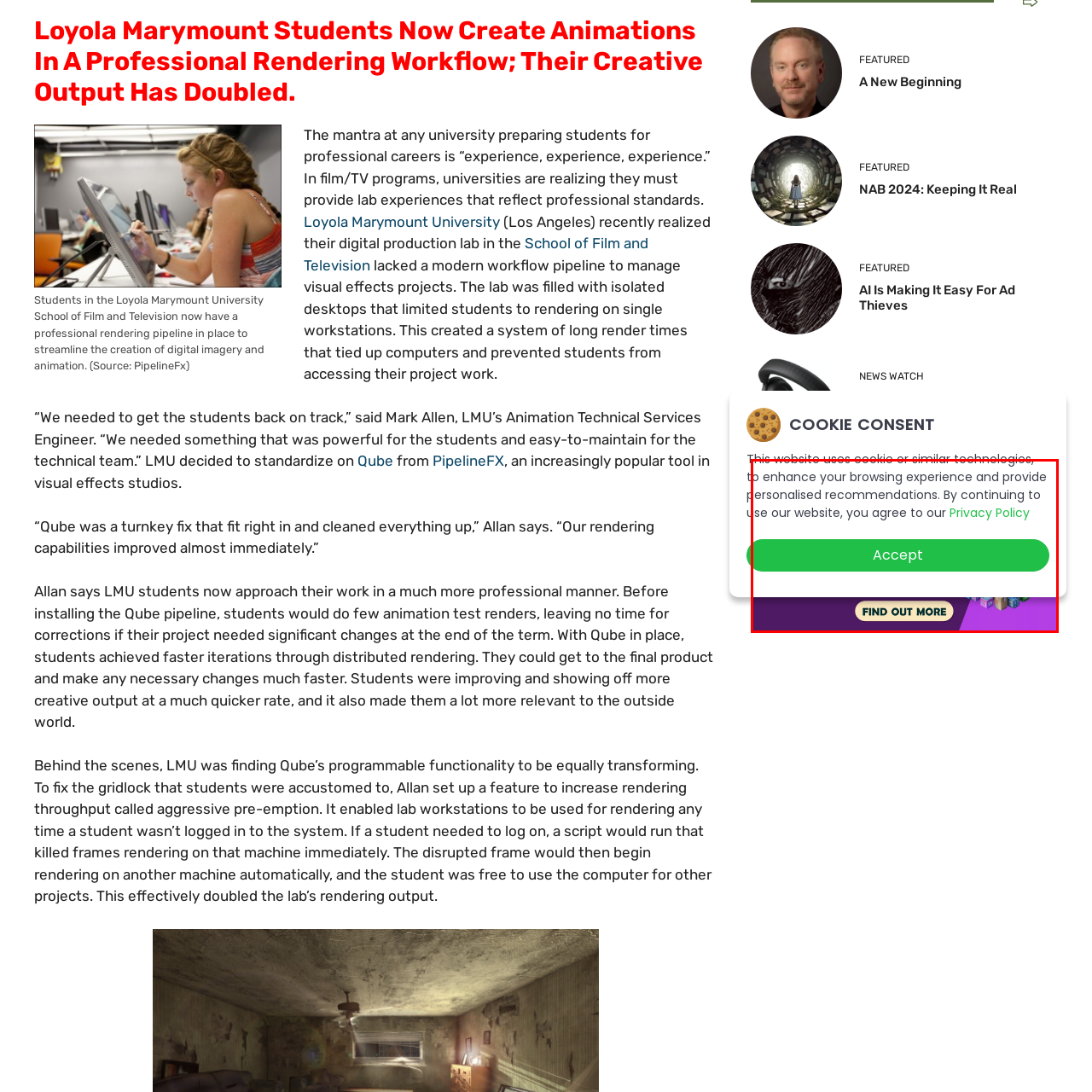Examine the image within the red boundary and respond with a single word or phrase to the question:
What is the design of the banner intended to do?

Grab users' attention